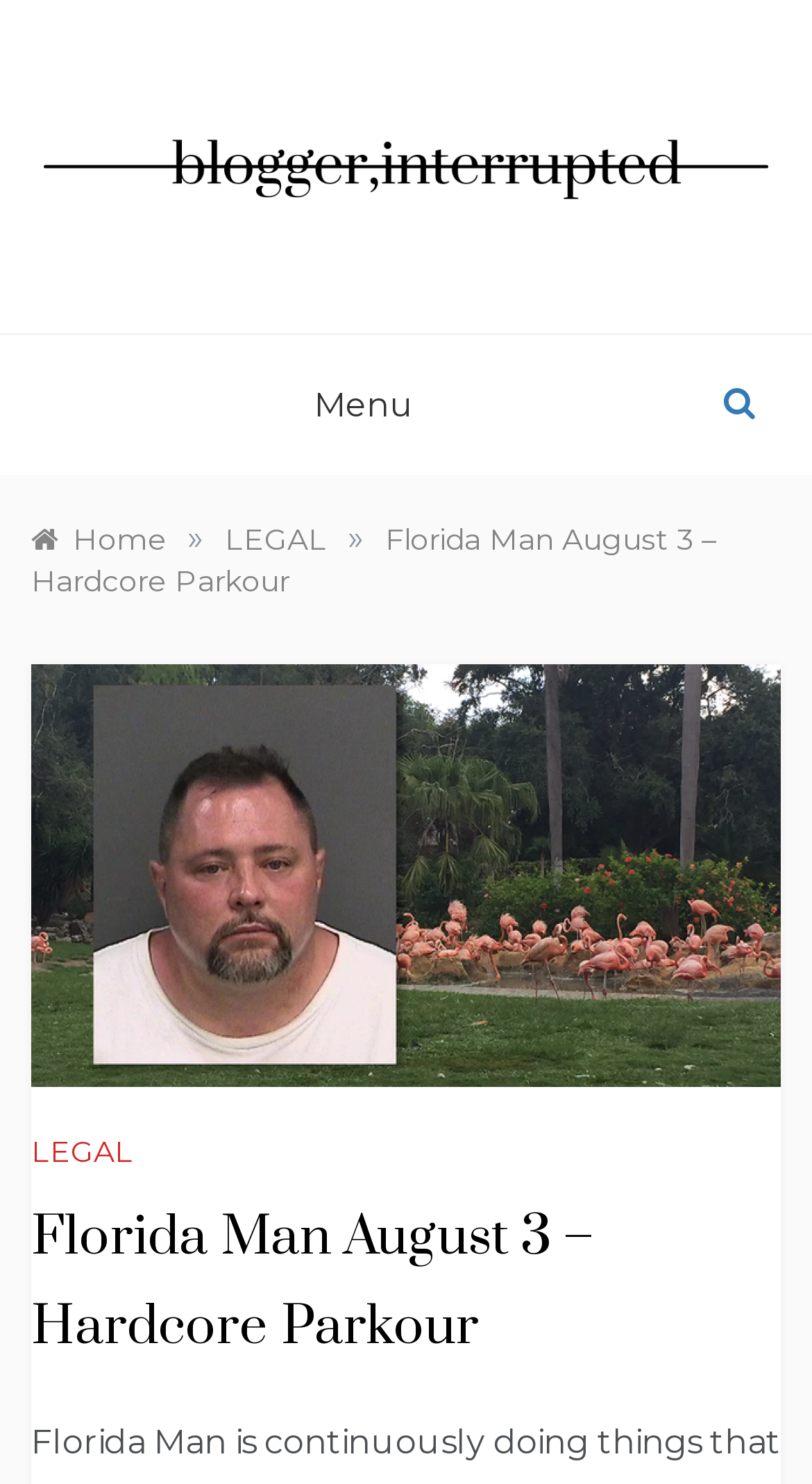Using the provided description LEGAL, find the bounding box coordinates for the UI element. Provide the coordinates in (top-left x, top-left y, bottom-right x, bottom-right y) format, ensuring all values are between 0 and 1.

[0.038, 0.763, 0.177, 0.788]